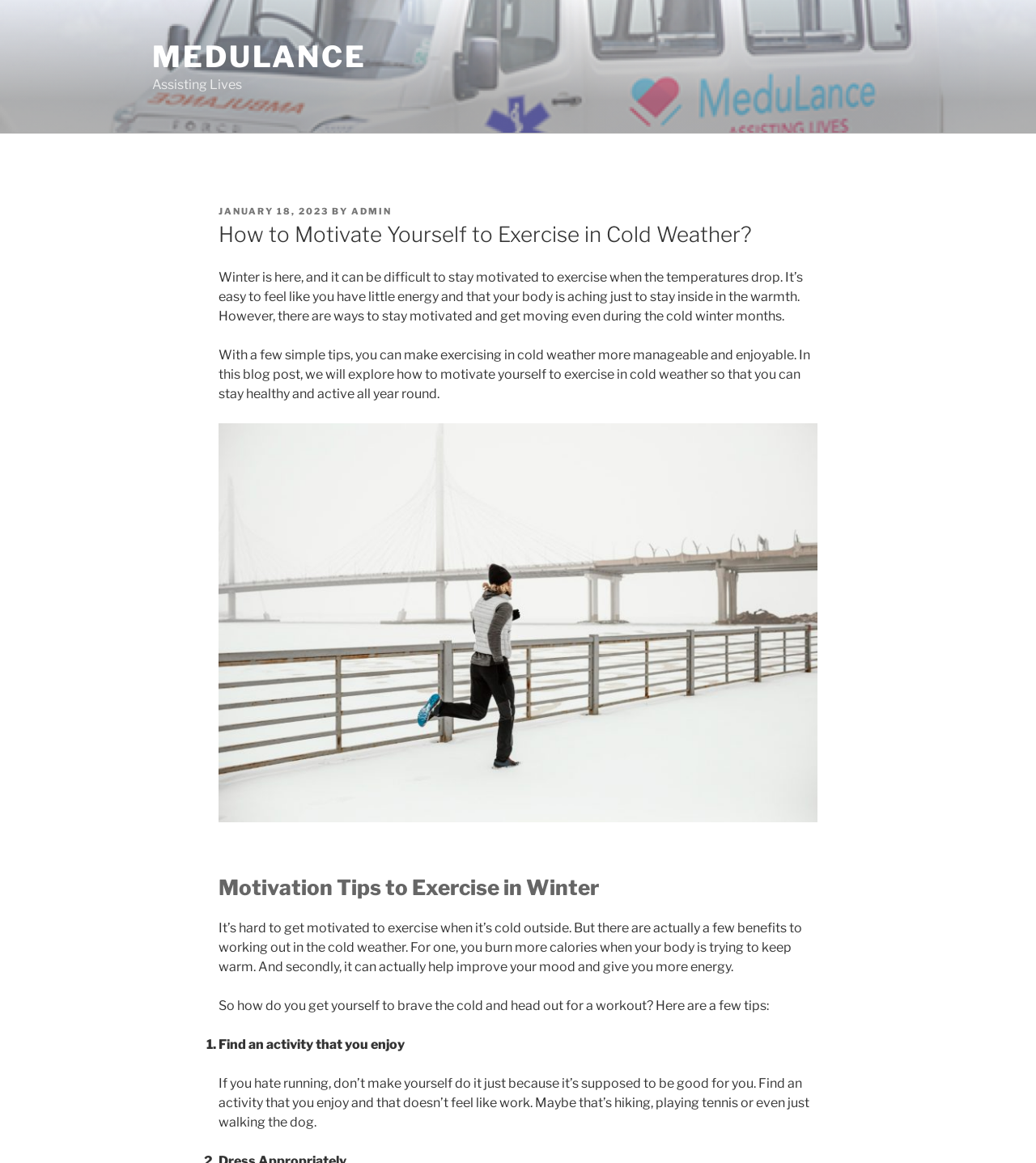Please identify and generate the text content of the webpage's main heading.

How to Motivate Yourself to Exercise in Cold Weather?